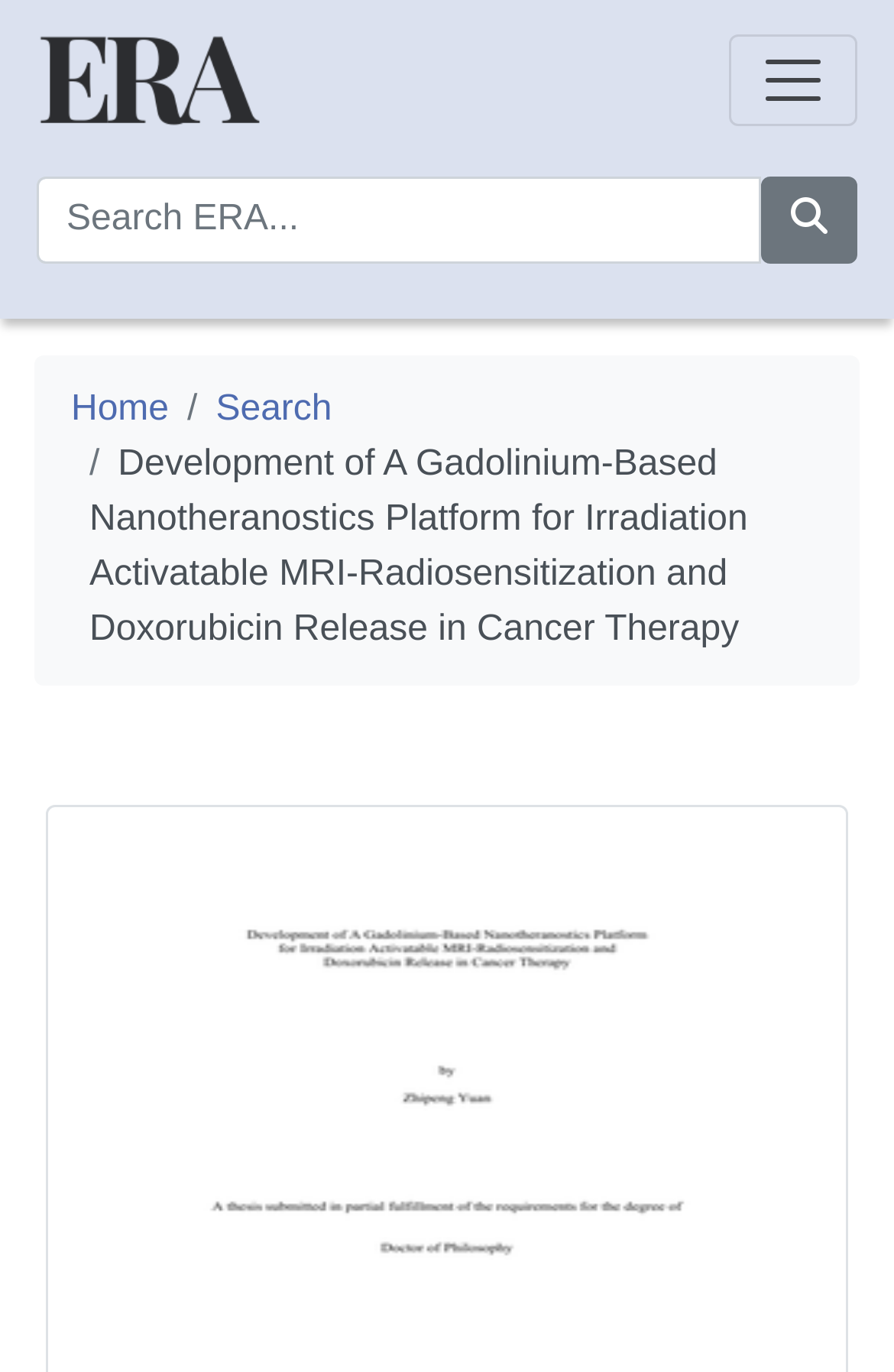Observe the image and answer the following question in detail: What is the symbol on the search button?

The search button is located at the top-right corner of the webpage, and it has a symbol '' on it. This symbol is often used to represent a search or magnifying glass icon.